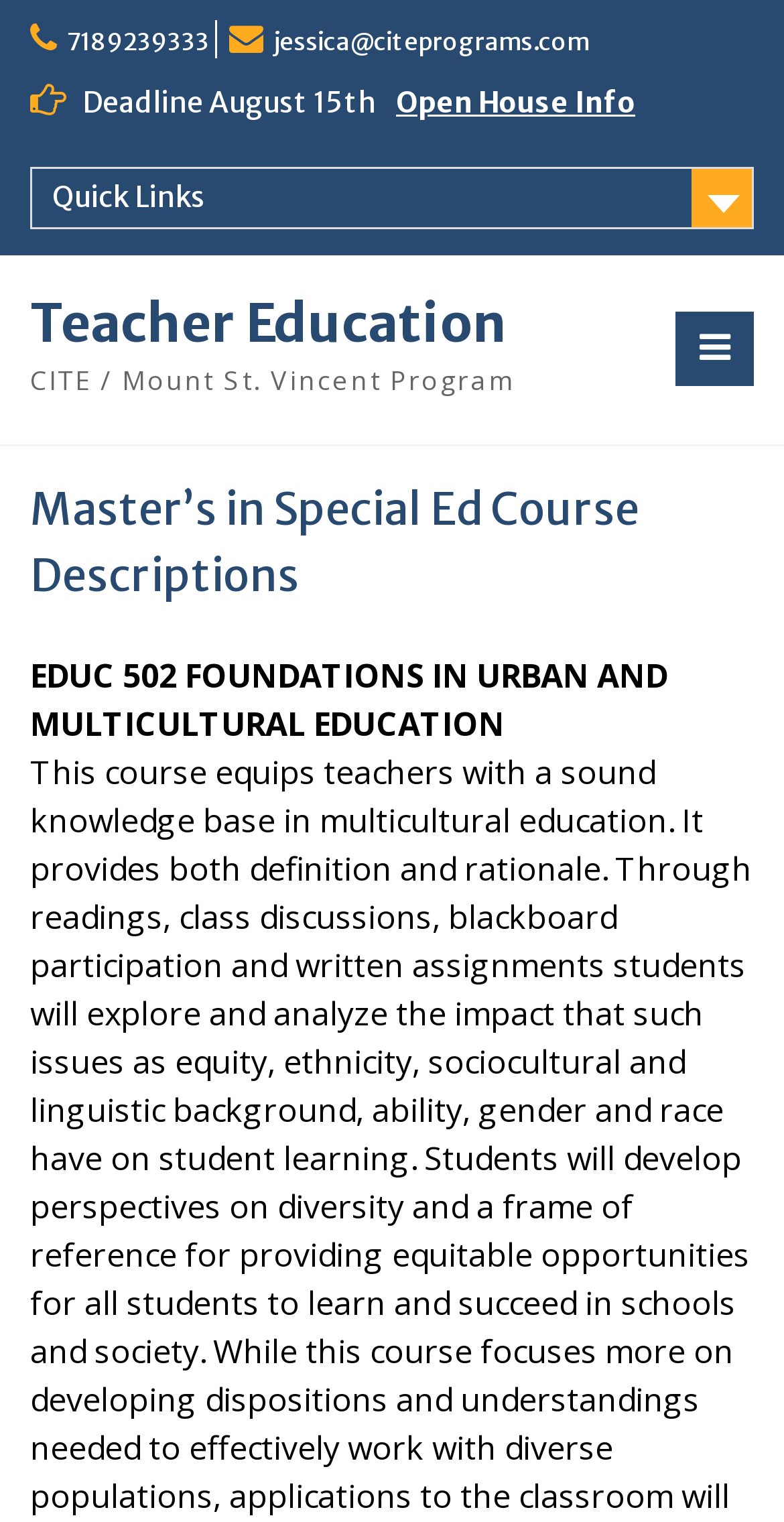Refer to the element description Teacher Education and identify the corresponding bounding box in the screenshot. Format the coordinates as (top-left x, top-left y, bottom-right x, bottom-right y) with values in the range of 0 to 1.

[0.038, 0.19, 0.646, 0.234]